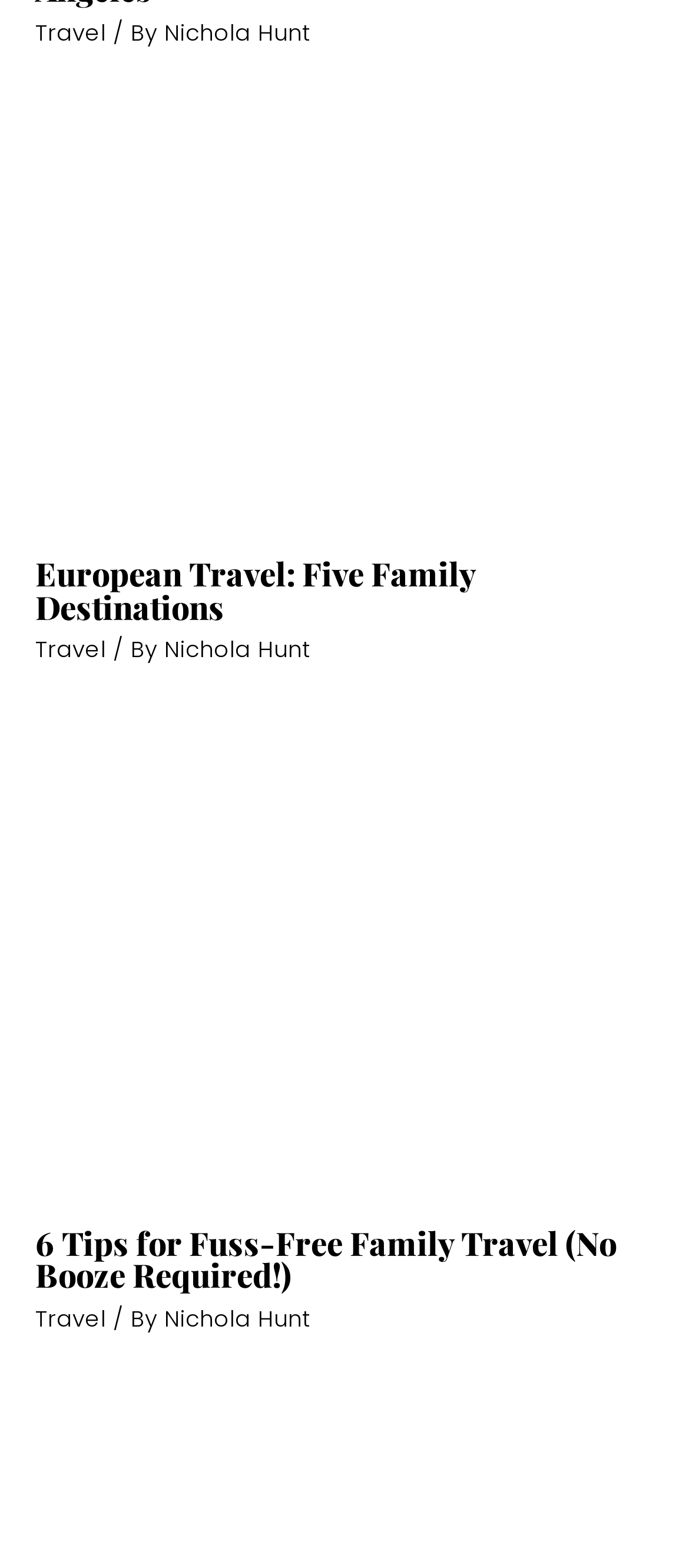Identify the bounding box coordinates of the element to click to follow this instruction: 'read European Travel: Five Family Destinations'. Ensure the coordinates are four float values between 0 and 1, provided as [left, top, right, bottom].

[0.051, 0.352, 0.69, 0.401]